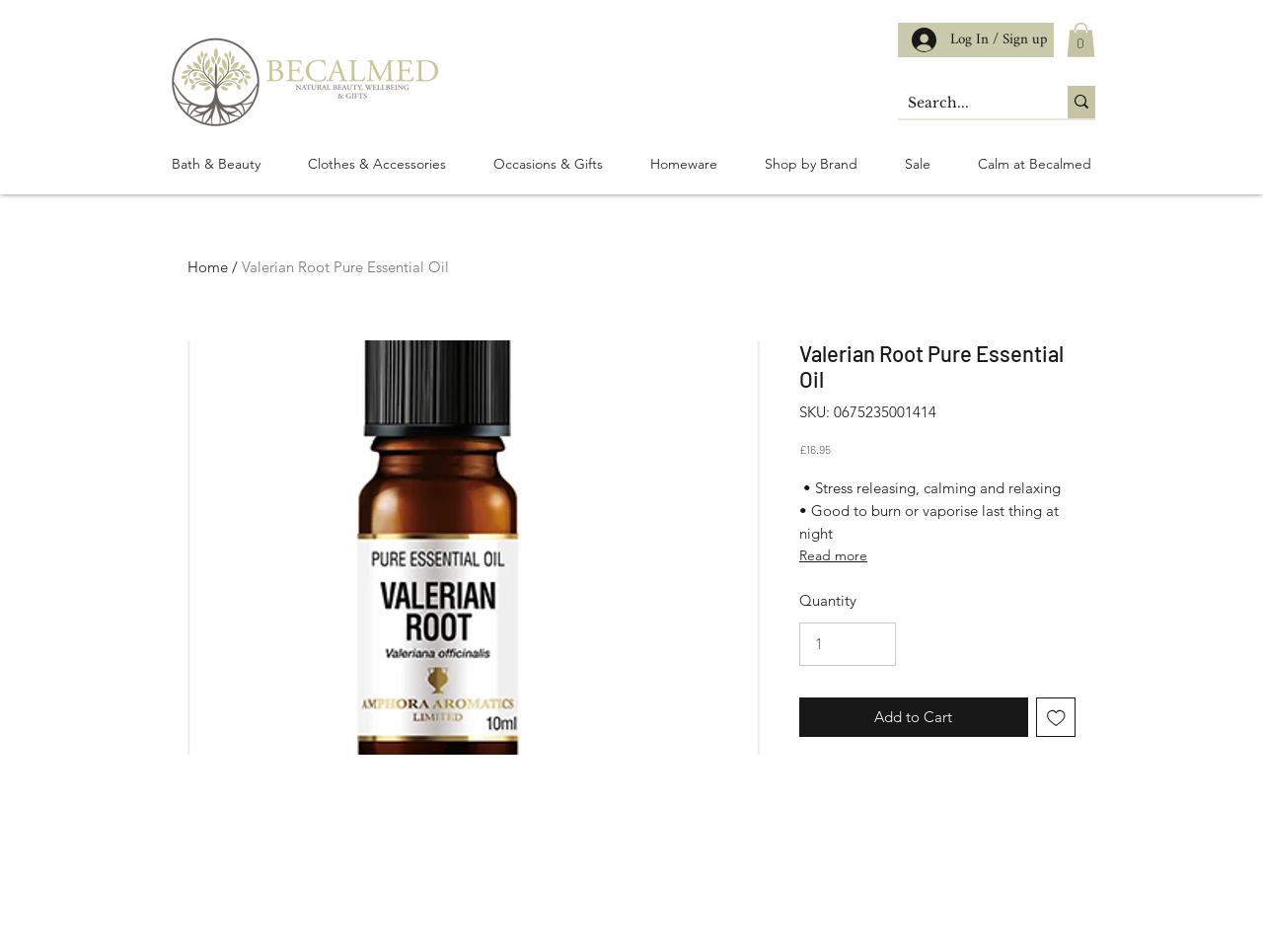Is the product vegan?
Using the visual information, reply with a single word or short phrase.

Yes